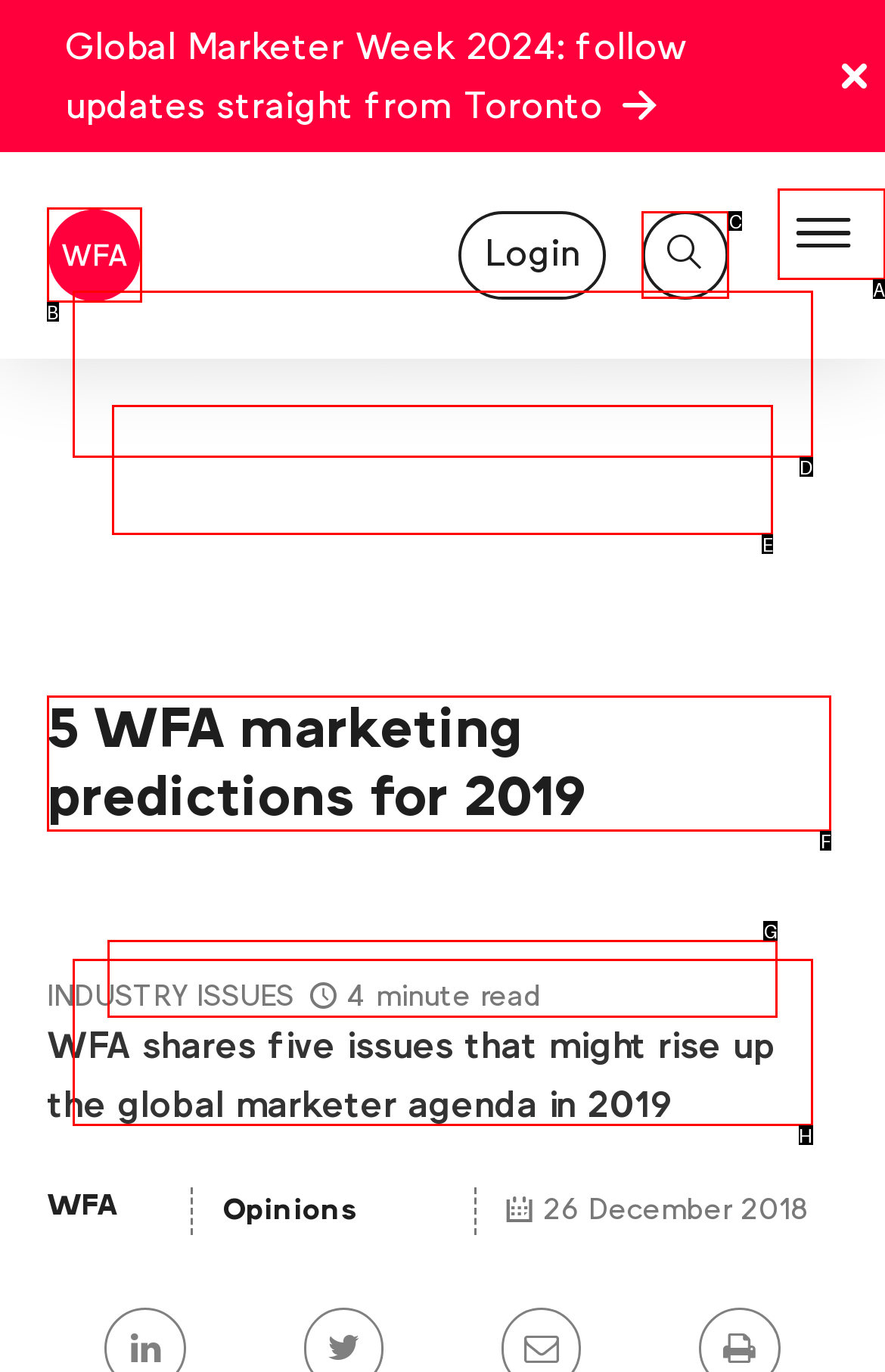Specify which UI element should be clicked to accomplish the task: Read the article about 5 WFA marketing predictions for 2019. Answer with the letter of the correct choice.

F